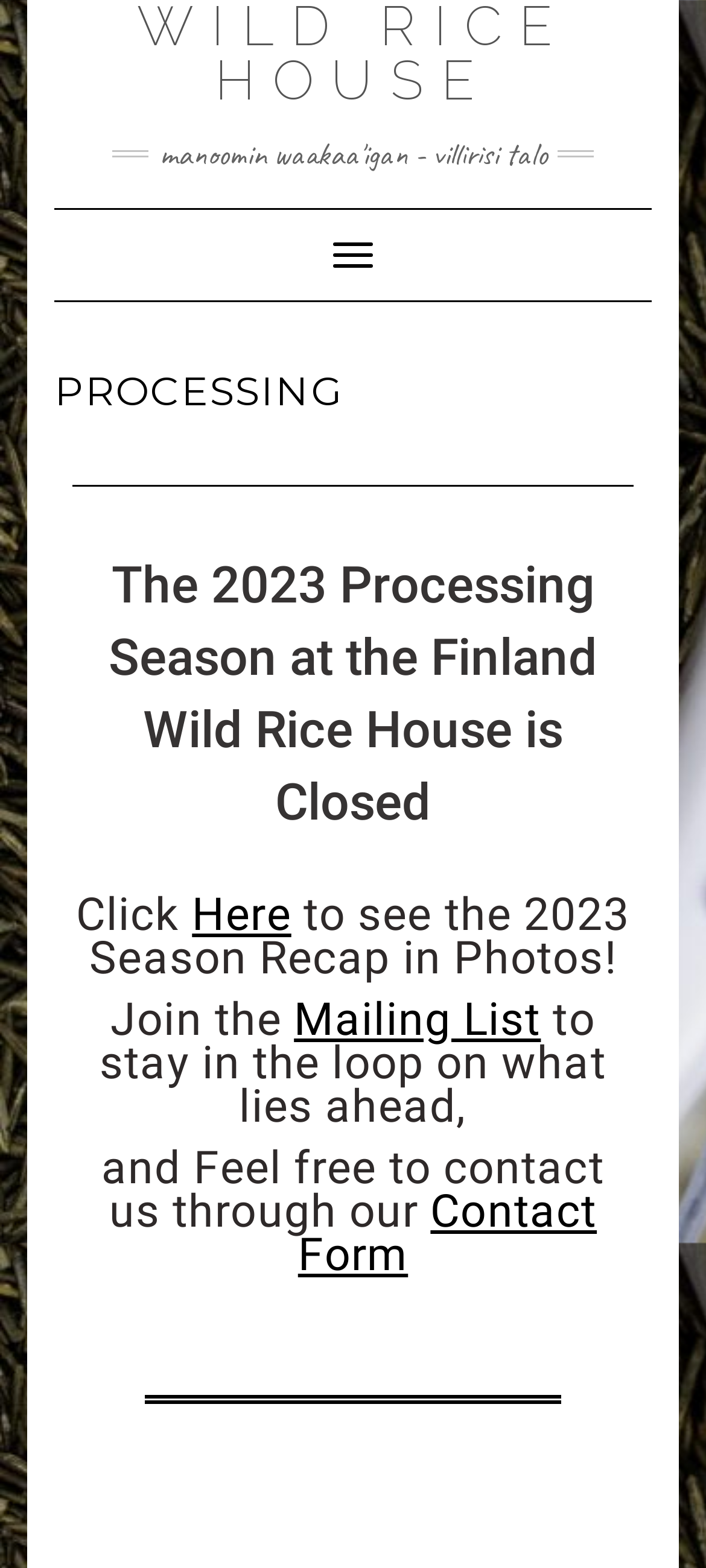Respond to the following question with a brief word or phrase:
How can I stay updated on future events?

Join the Mailing List